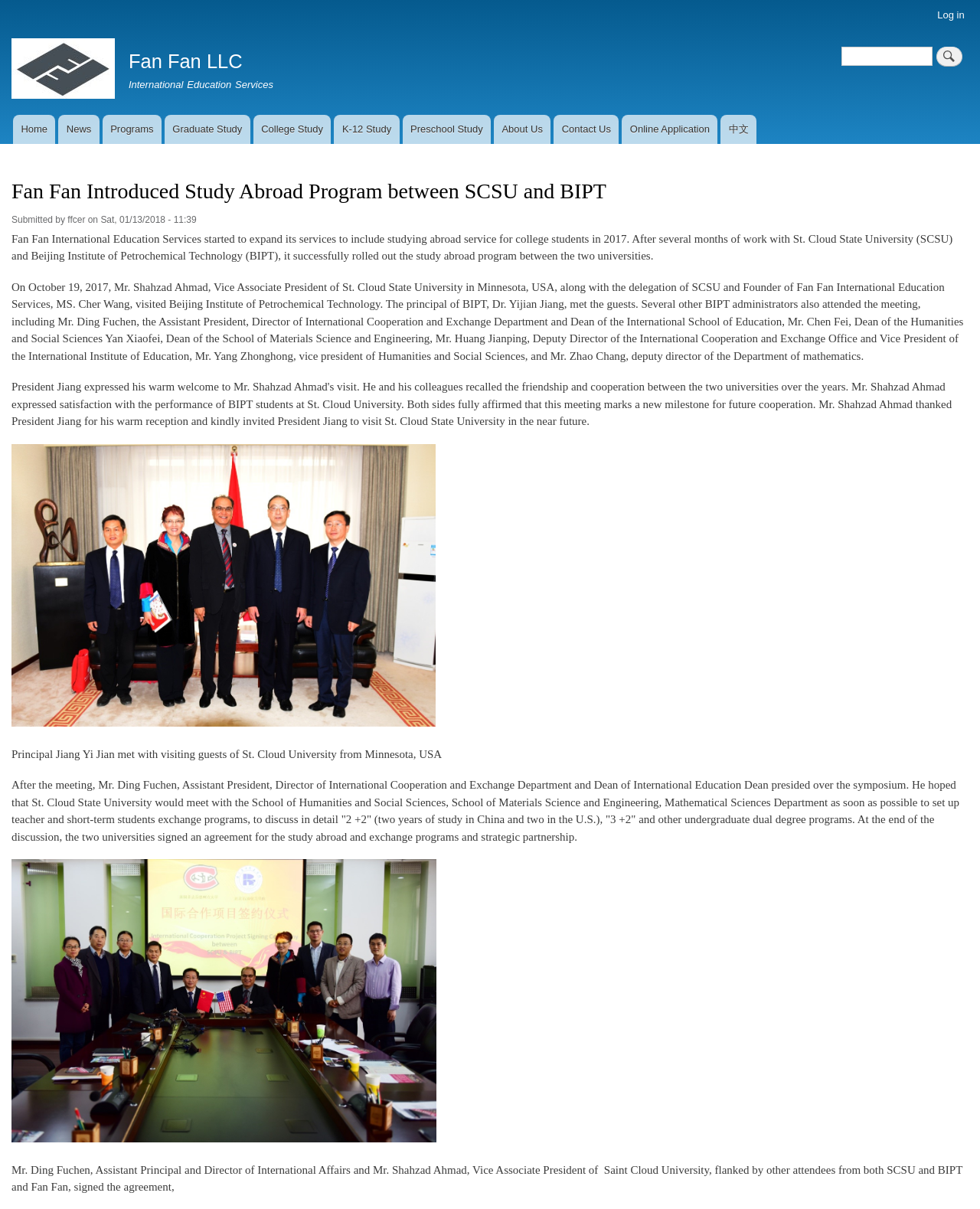Please provide the main heading of the webpage content.

Fan Fan Introduced Study Abroad Program between SCSU and BIPT